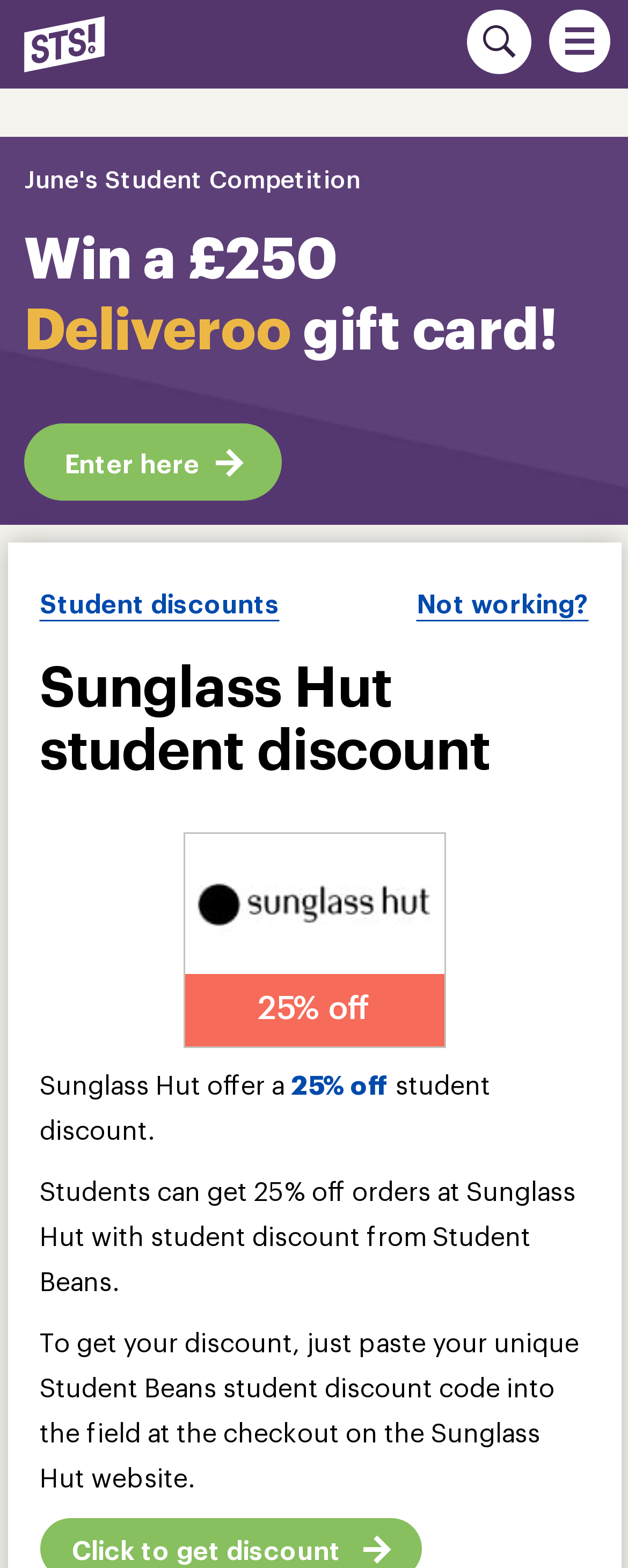Pinpoint the bounding box coordinates of the clickable element needed to complete the instruction: "Toggle navigation". The coordinates should be provided as four float numbers between 0 and 1: [left, top, right, bottom].

[0.897, 0.014, 0.949, 0.034]